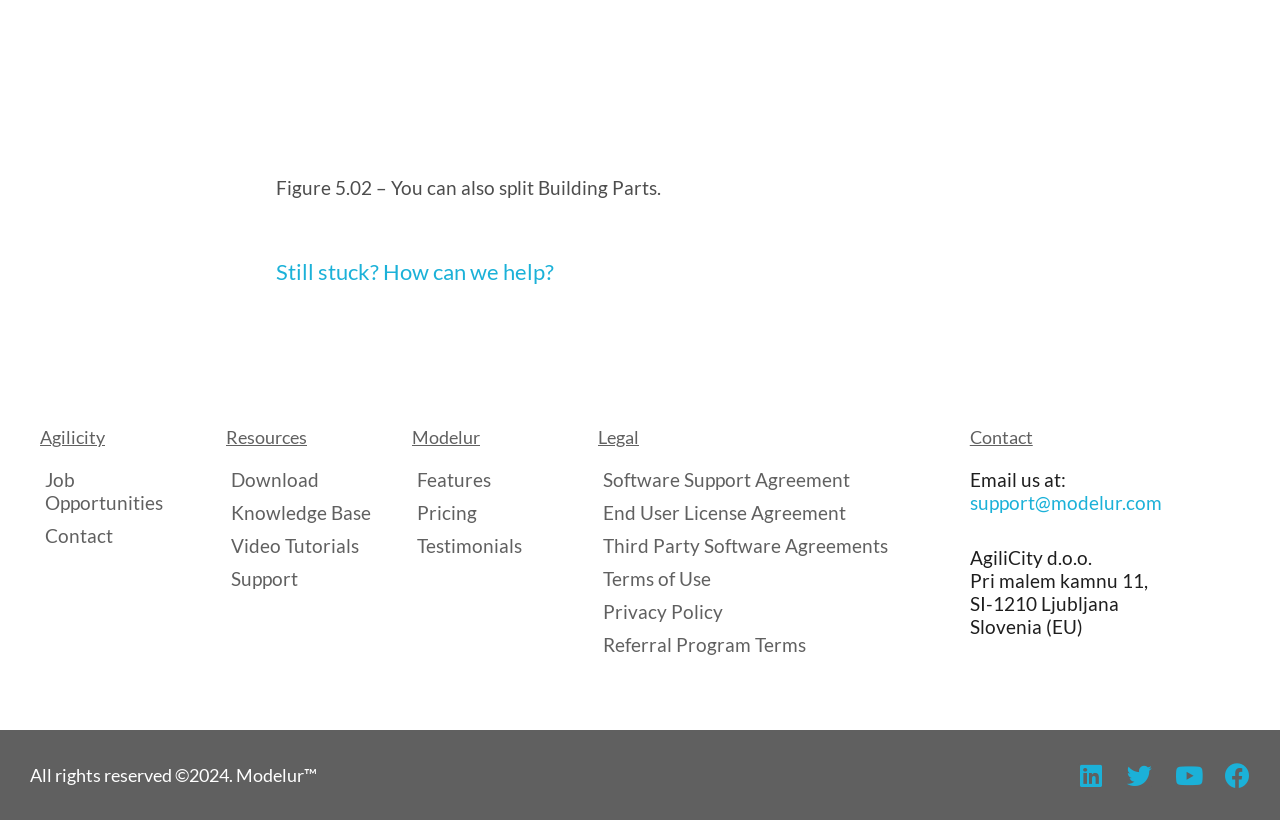Determine the bounding box for the UI element as described: "End User License Agreement". The coordinates should be represented as four float numbers between 0 and 1, formatted as [left, top, right, bottom].

[0.467, 0.611, 0.726, 0.639]